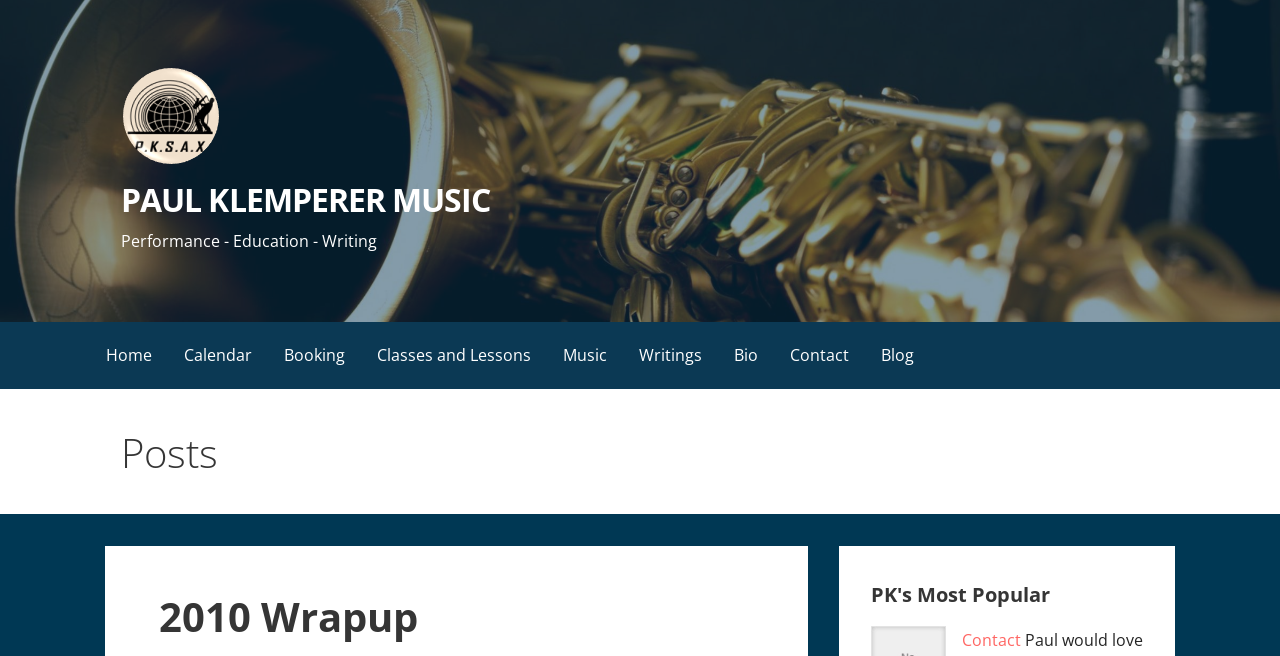Locate the bounding box coordinates of the clickable area to execute the instruction: "View About us page". Provide the coordinates as four float numbers between 0 and 1, represented as [left, top, right, bottom].

None